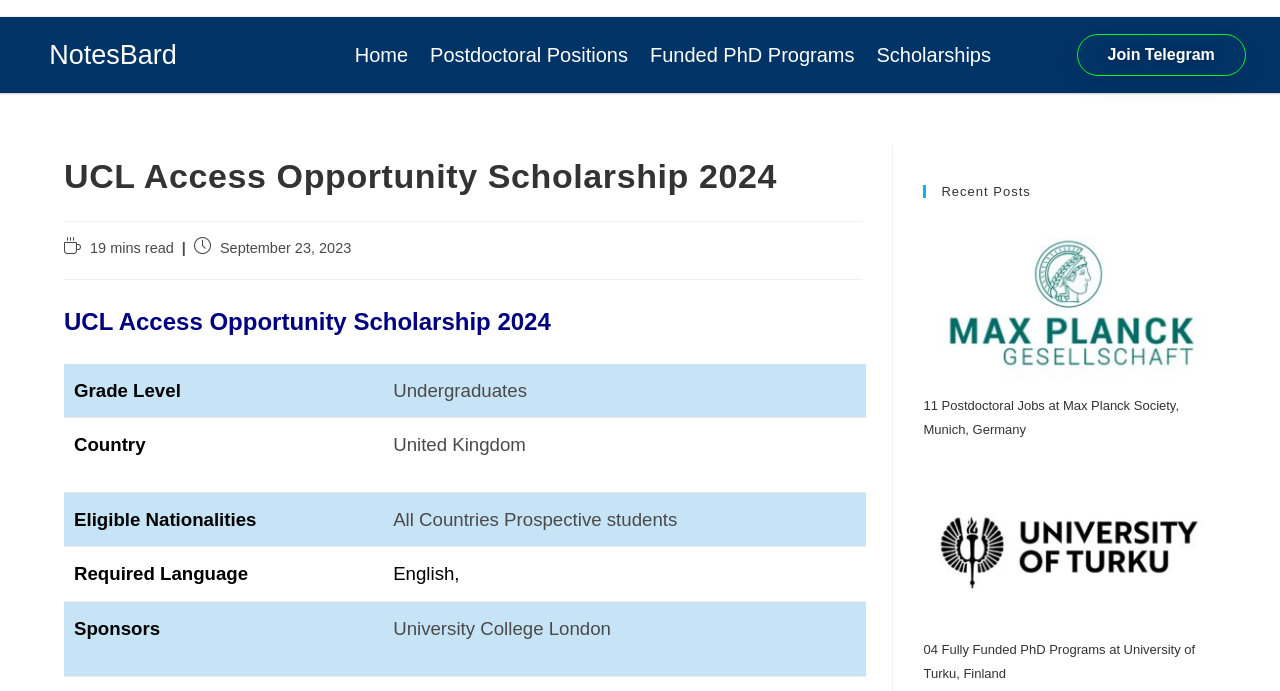How many minutes does it take to read the UCL Access Opportunity Scholarship page?
Using the information from the image, give a concise answer in one word or a short phrase.

19 mins